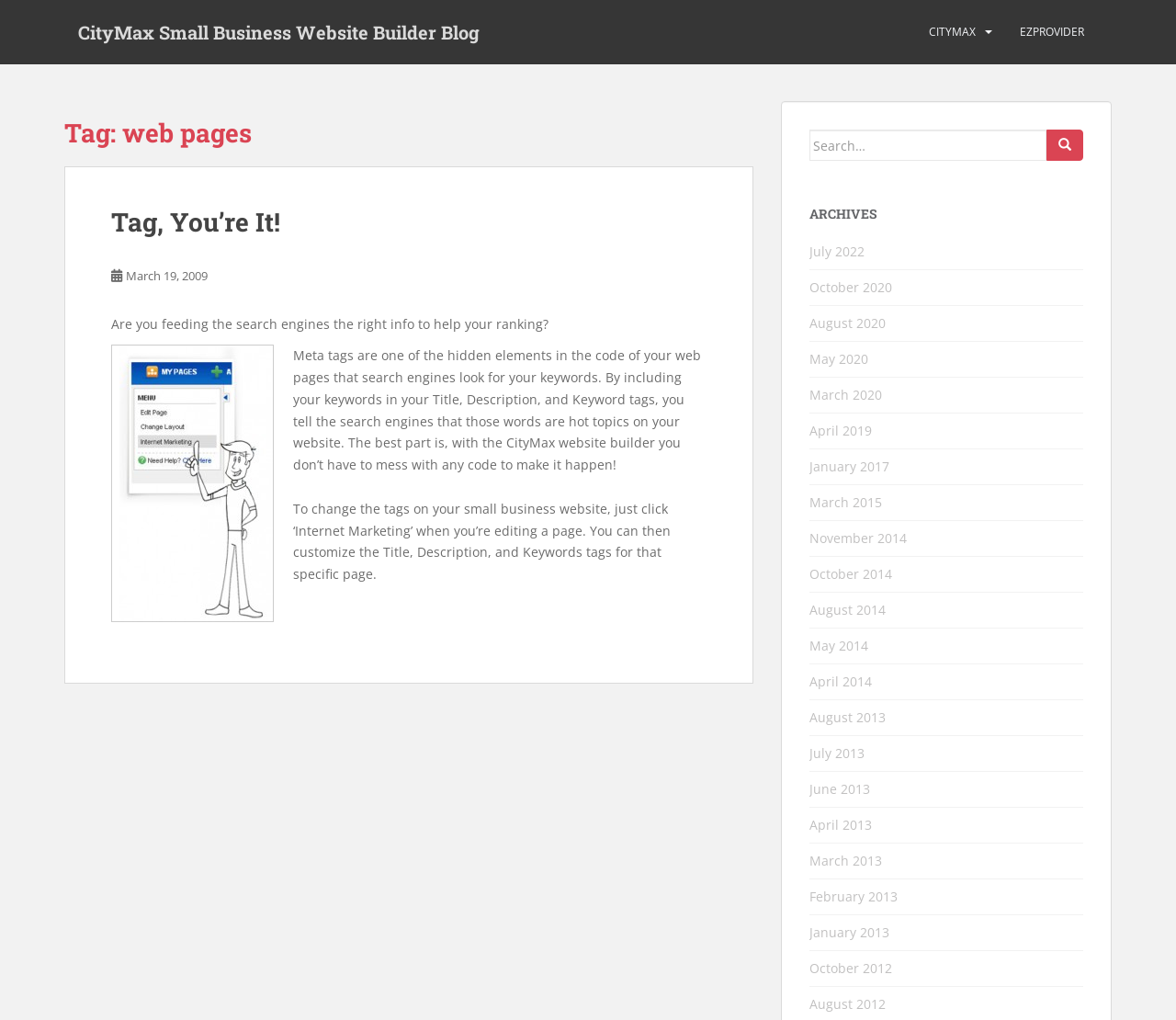Find the bounding box coordinates for the element that must be clicked to complete the instruction: "View the 'Tag, You’re It!' article". The coordinates should be four float numbers between 0 and 1, indicated as [left, top, right, bottom].

[0.095, 0.201, 0.238, 0.234]